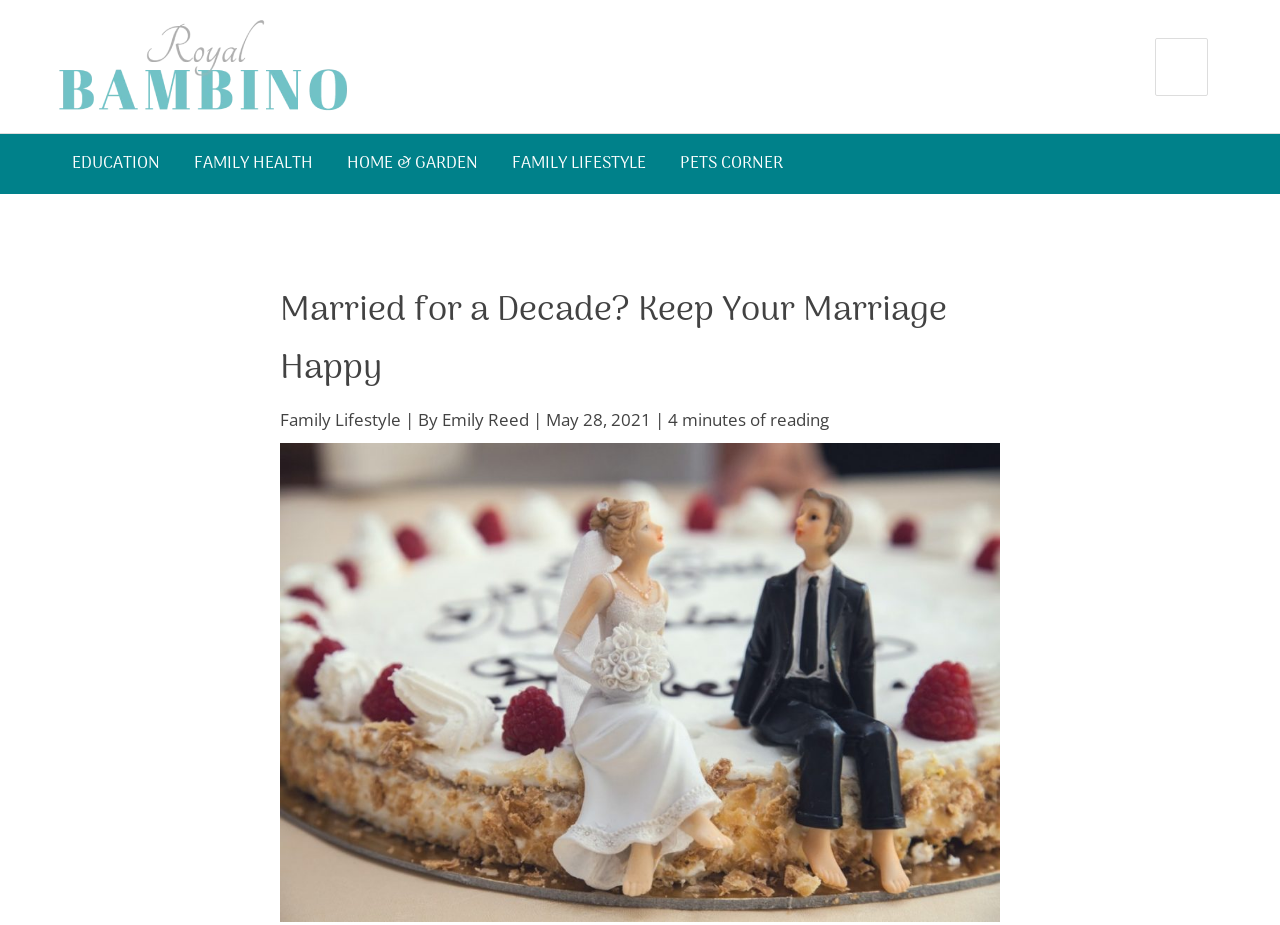Provide a one-word or brief phrase answer to the question:
What is the logo of the website?

Royal Bambino